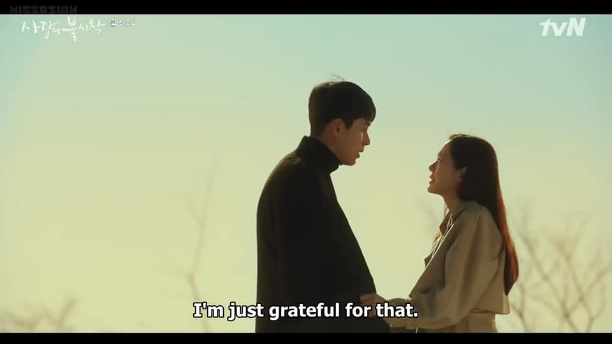Elaborate on all the elements present in the image.

In this poignant scene from the series, two characters share a heartfelt moment against a serene backdrop. The light, possibly from a setting sun, enhances the emotional atmosphere as they stand close, holding hands. The male character, dressed in a dark overcoat, gazes intently at the female character, who wears a light-colored outfit, suggesting a vulnerability and openness in their connection. The subtitle, "I'm just grateful for that," encapsulates the sentiment of gratitude and appreciation in their exchange, hinting at a deep bond that has developed between them. The overall composition beautifully conveys themes of love, connection, and heartfelt reflections on fate and companionship.